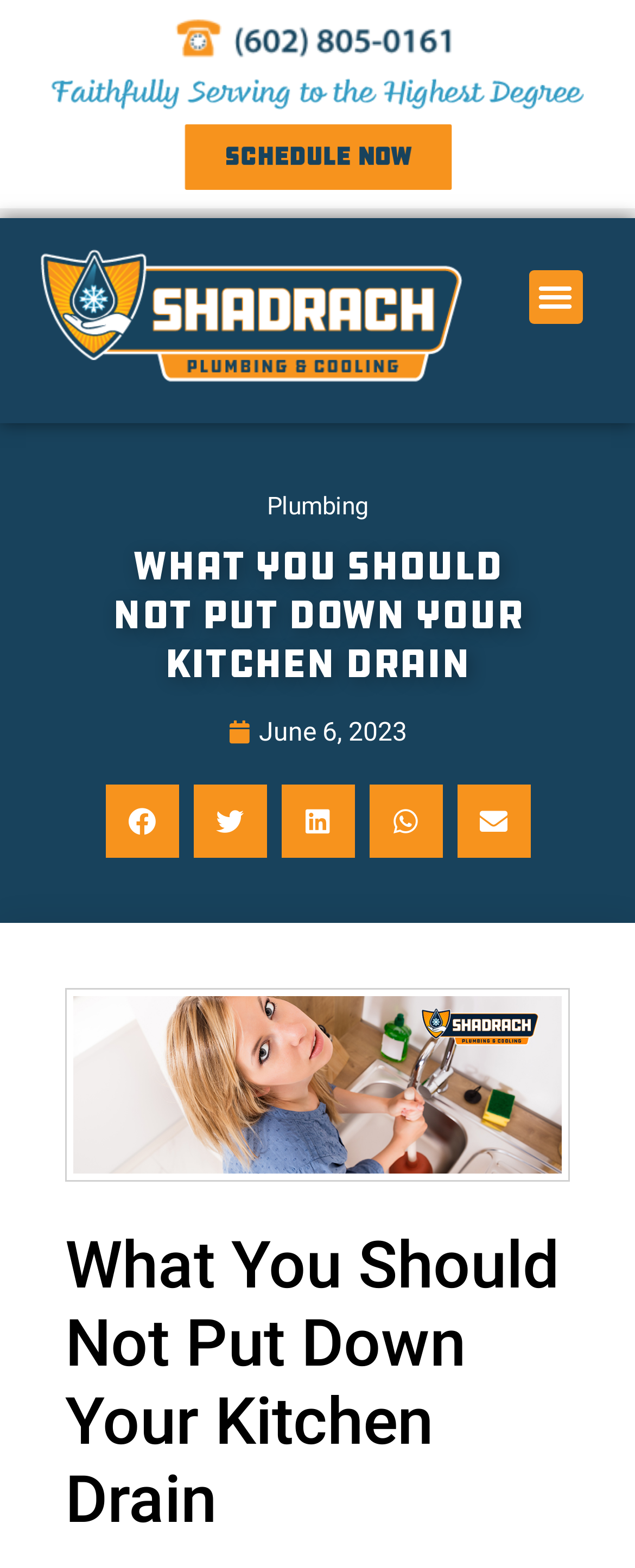Using the provided description SCHEDULE NOW, find the bounding box coordinates for the UI element. Provide the coordinates in (top-left x, top-left y, bottom-right x, bottom-right y) format, ensuring all values are between 0 and 1.

[0.281, 0.077, 0.719, 0.124]